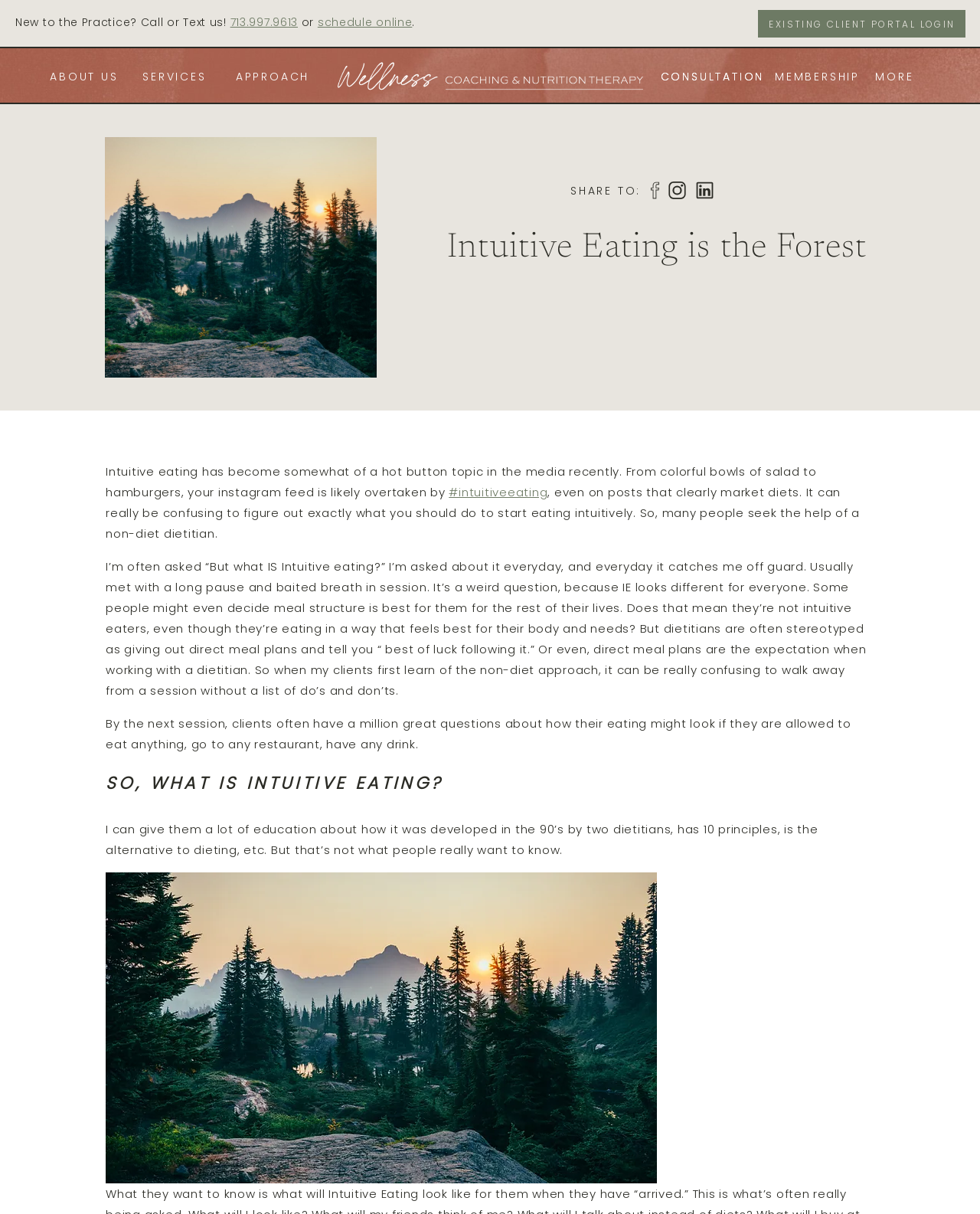Identify the bounding box for the UI element described as: "SERVICES". The coordinates should be four float numbers between 0 and 1, i.e., [left, top, right, bottom].

[0.136, 0.054, 0.22, 0.071]